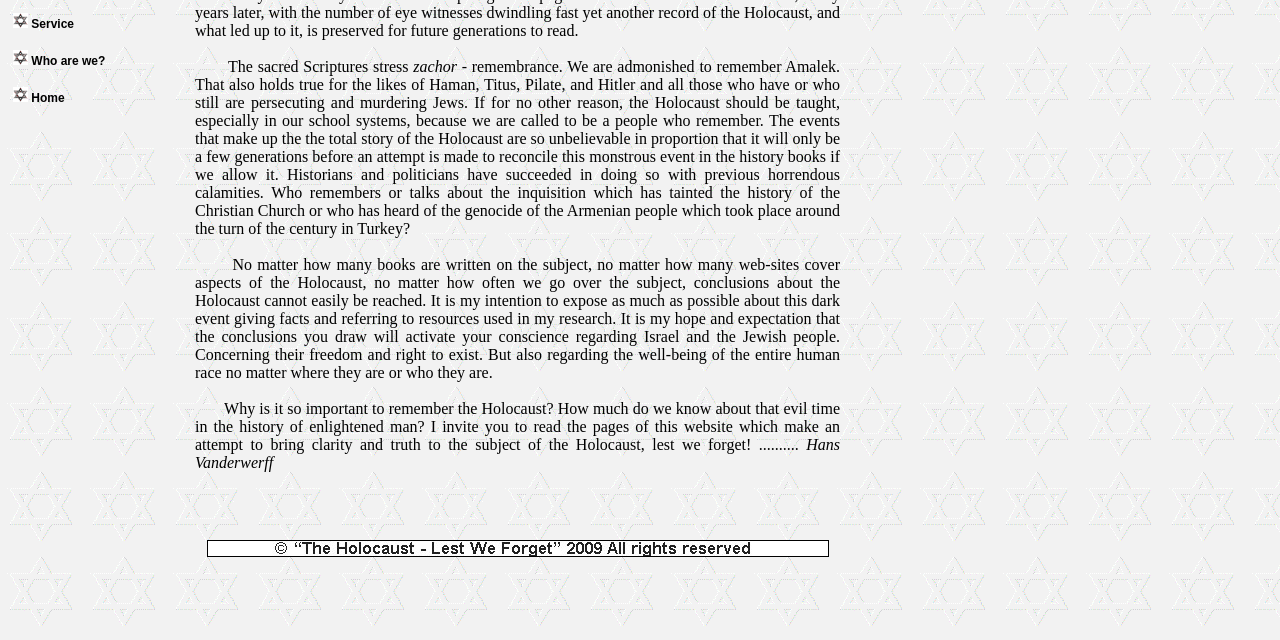Find the bounding box of the UI element described as follows: "Who are we?".

[0.01, 0.084, 0.082, 0.106]